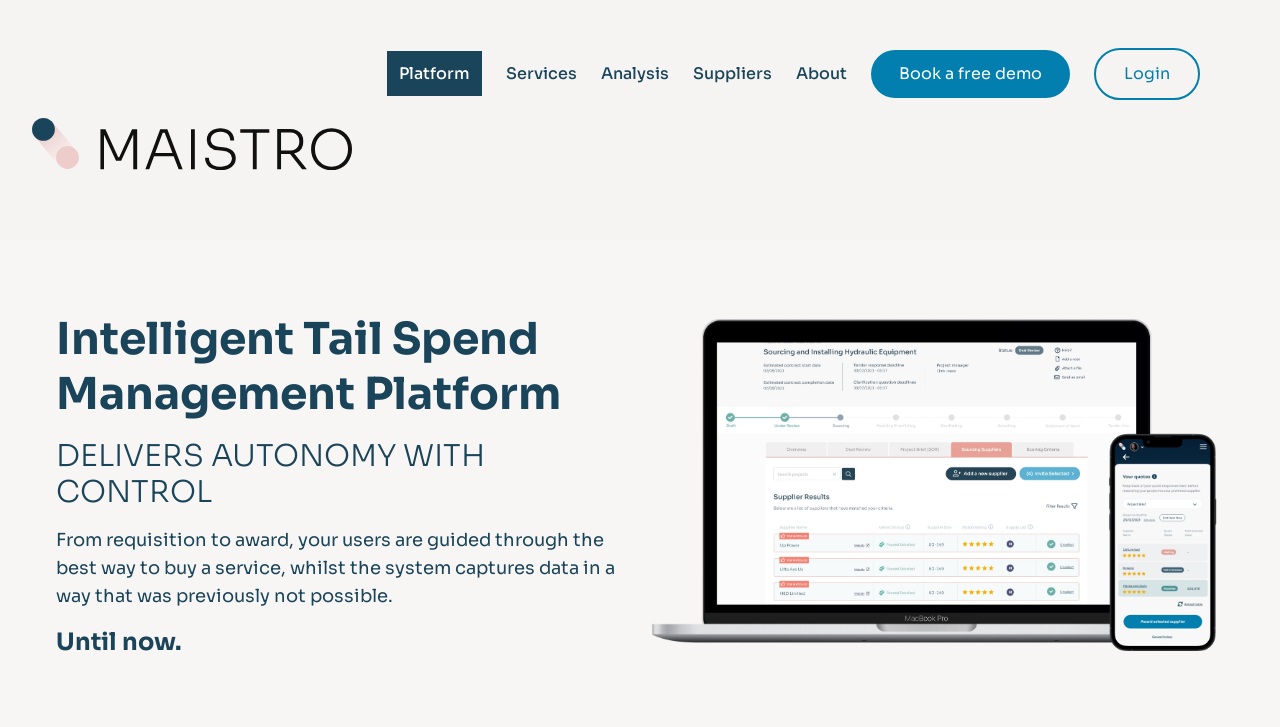What is the name of the platform?
Please provide a single word or phrase as your answer based on the screenshot.

Maistro